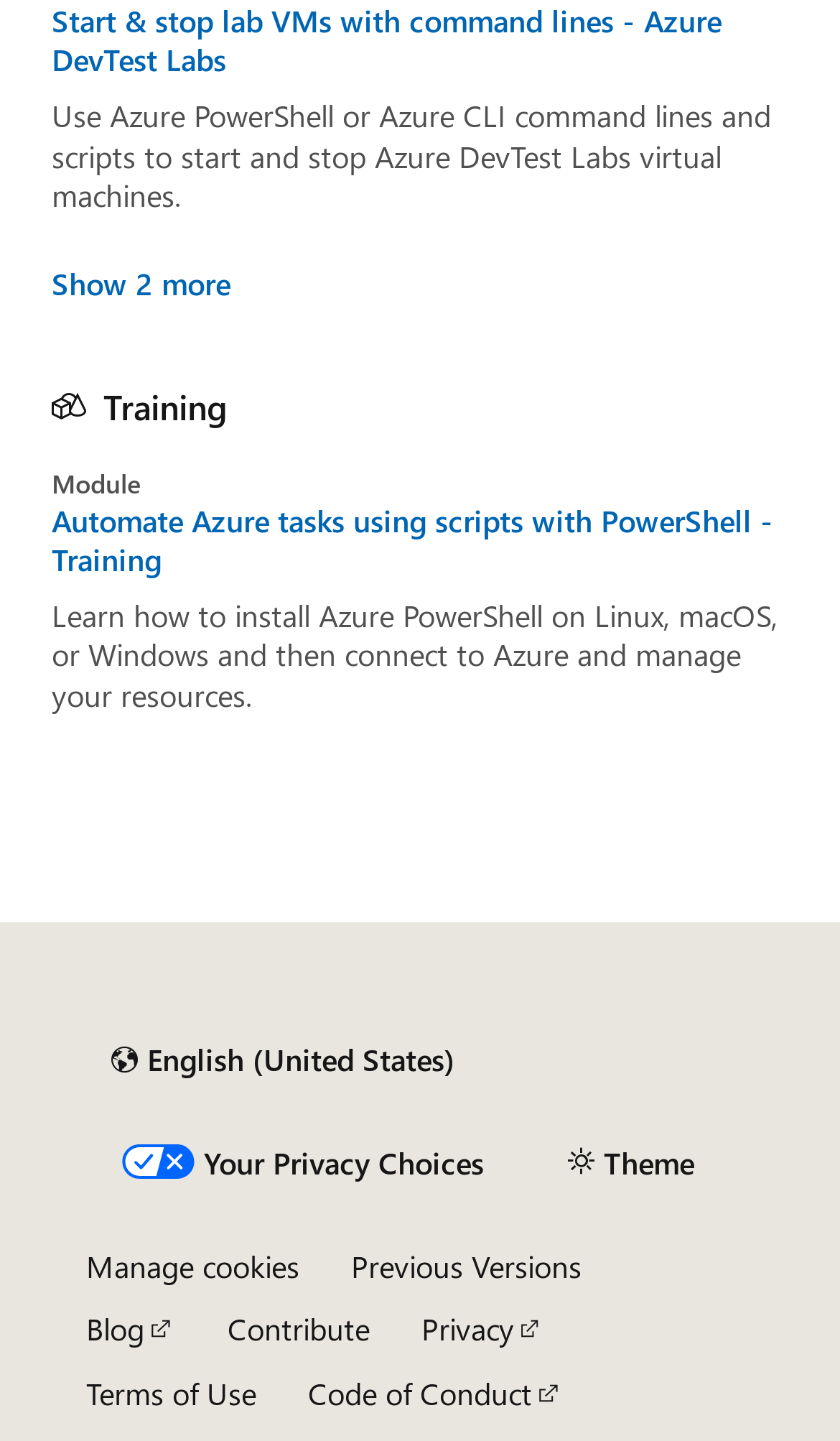Identify the bounding box coordinates for the element you need to click to achieve the following task: "Click the 'Contribute' link". The coordinates must be four float values ranging from 0 to 1, formatted as [left, top, right, bottom].

[0.271, 0.908, 0.44, 0.937]